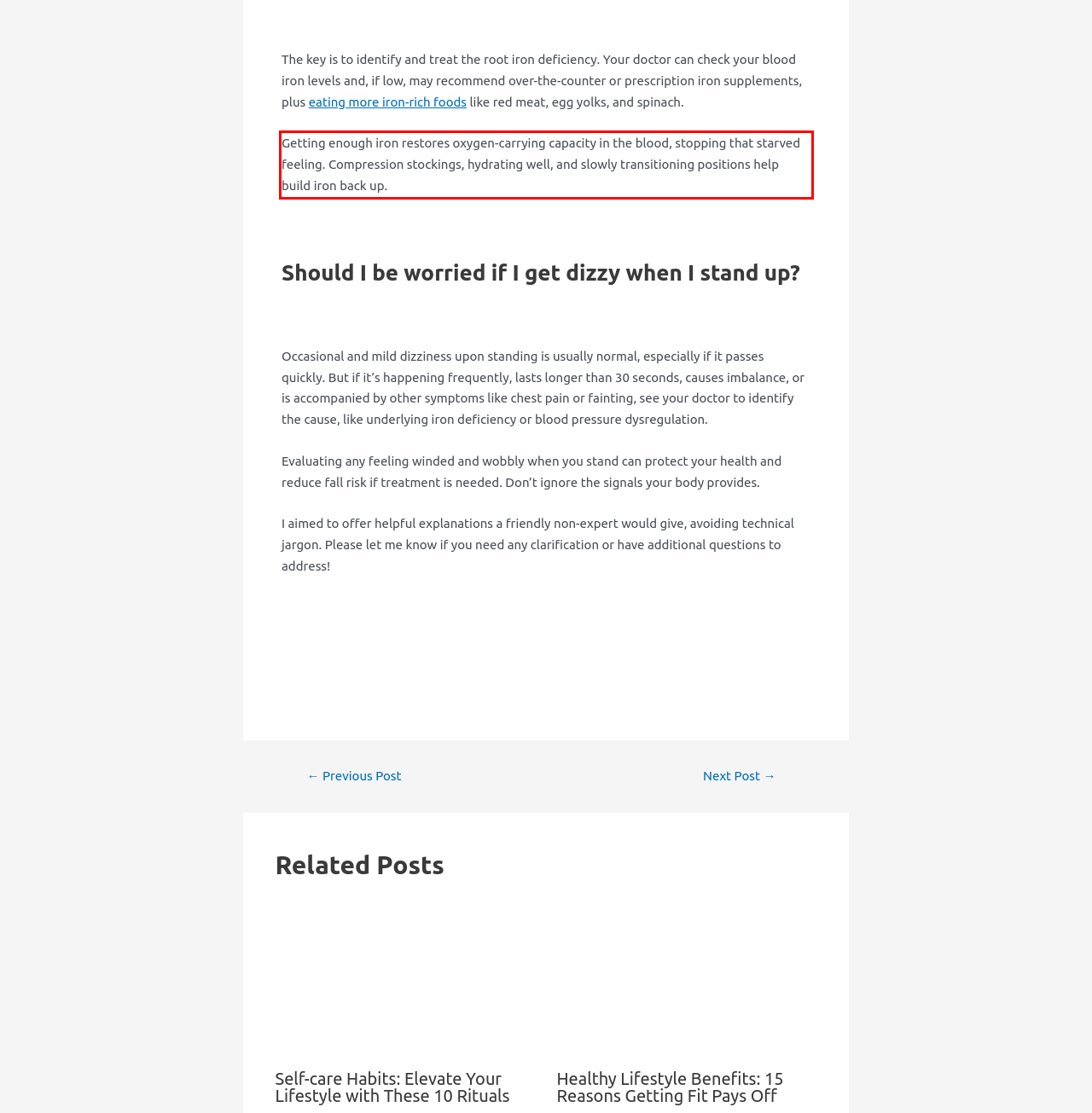There is a screenshot of a webpage with a red bounding box around a UI element. Please use OCR to extract the text within the red bounding box.

Getting enough iron restores oxygen-carrying capacity in the blood, stopping that starved feeling. Compression stockings, hydrating well, and slowly transitioning positions help build iron back up.